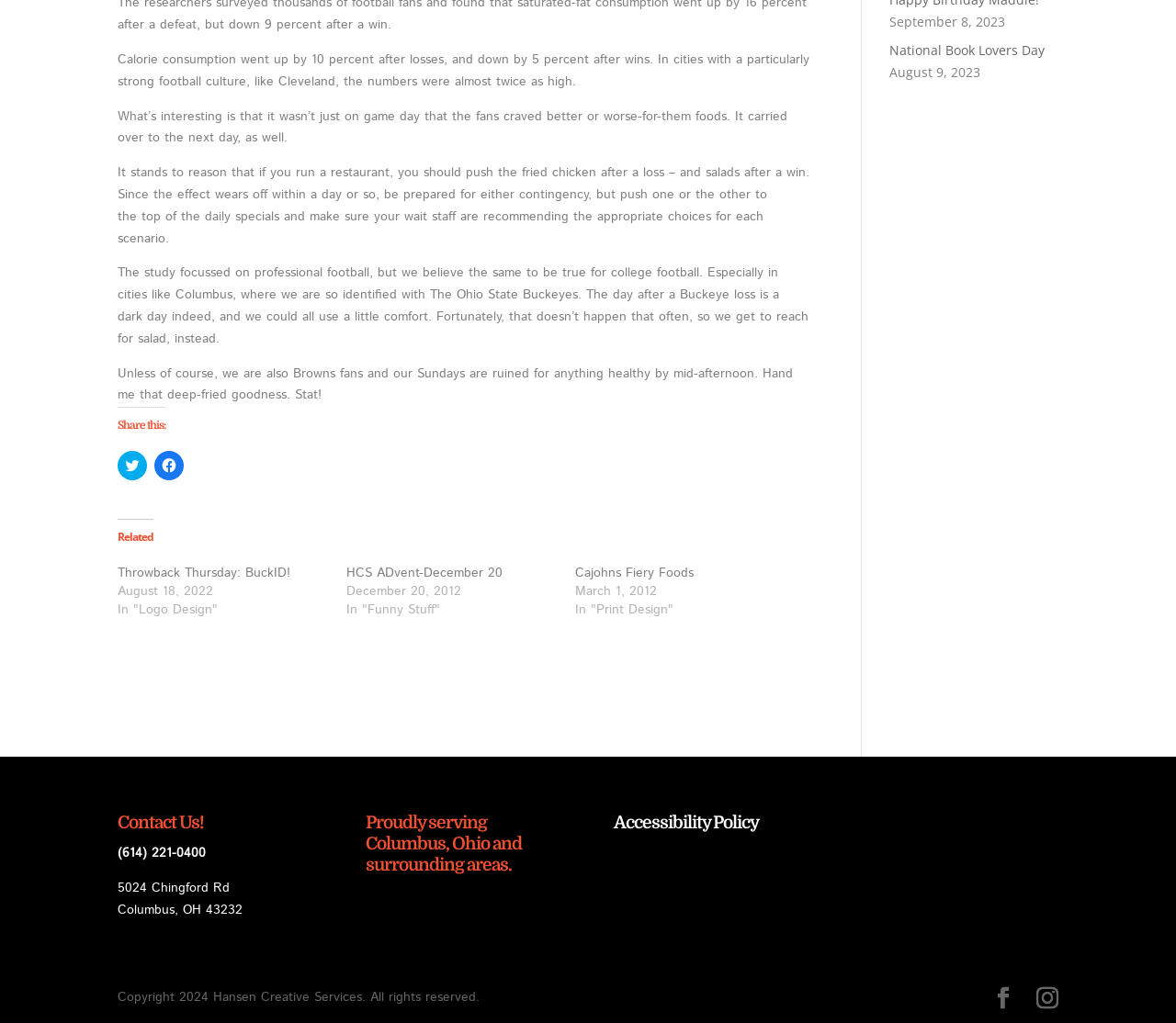Using the webpage screenshot, locate the HTML element that fits the following description and provide its bounding box: "Cajohns Fiery Foods".

[0.489, 0.551, 0.59, 0.569]